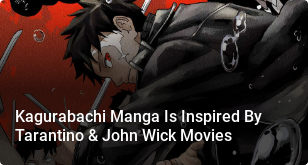Please respond to the question using a single word or phrase:
Which filmmakers' styles inspired the manga?

Quentin Tarantino and John Wick